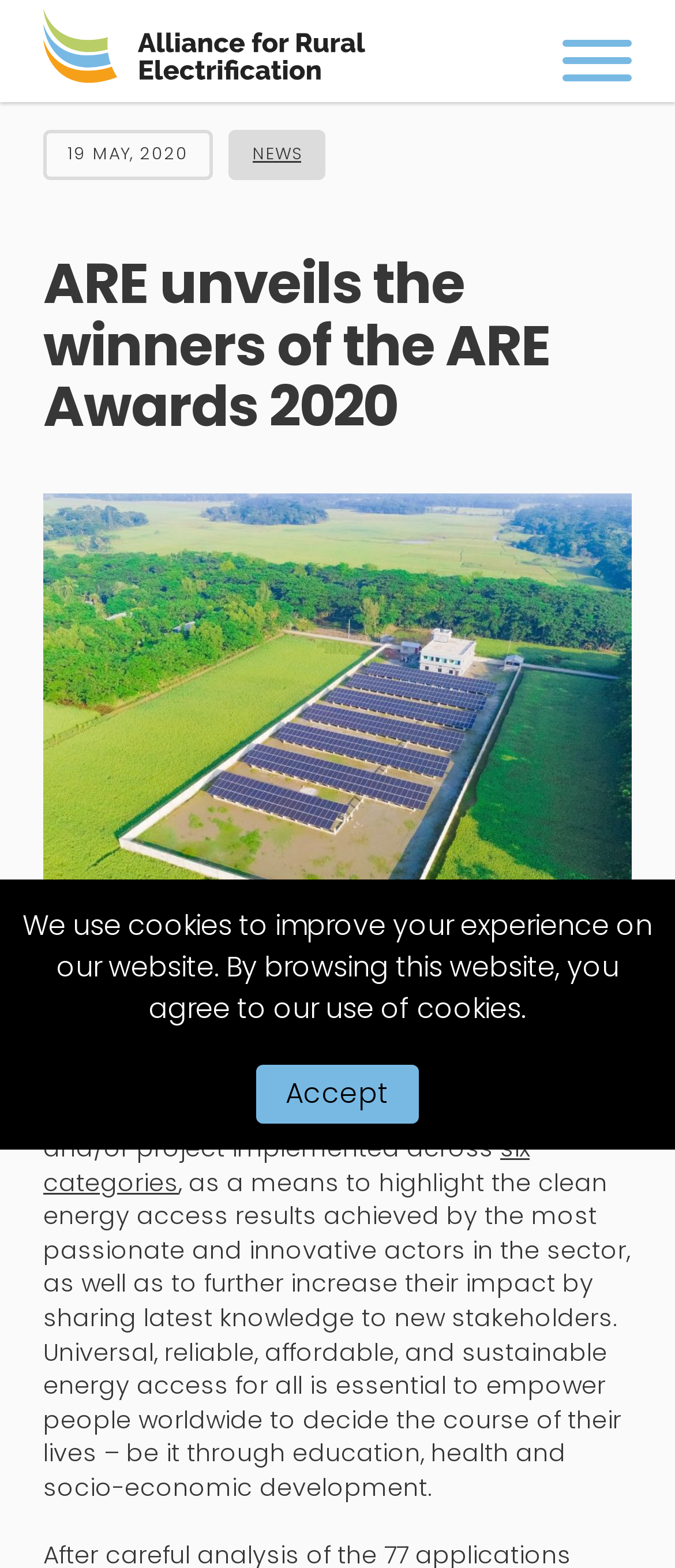Give a one-word or phrase response to the following question: What is the date of the news?

19 MAY, 2020